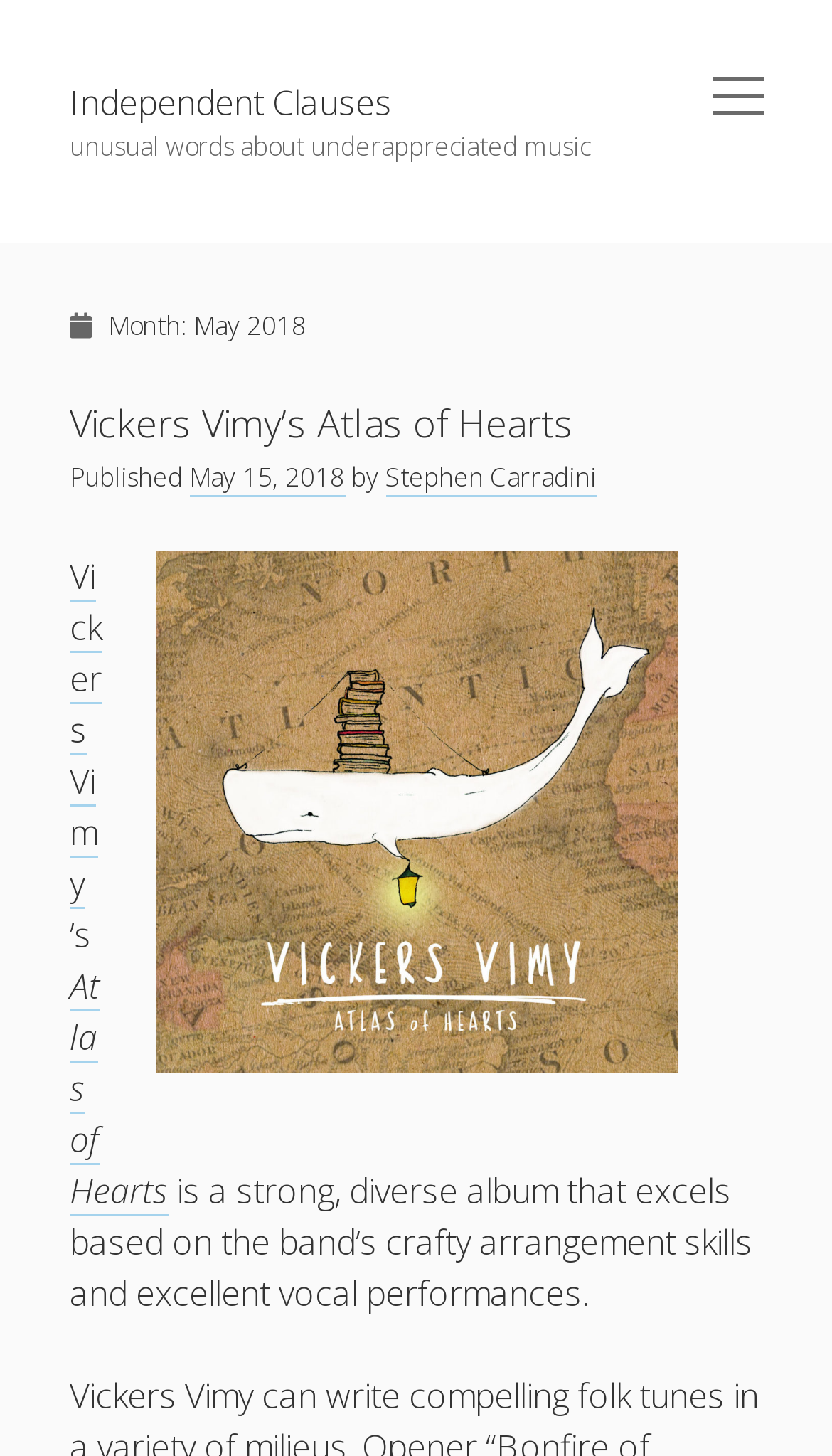Given the description "aria-label="Search"", determine the bounding box of the corresponding UI element.

None